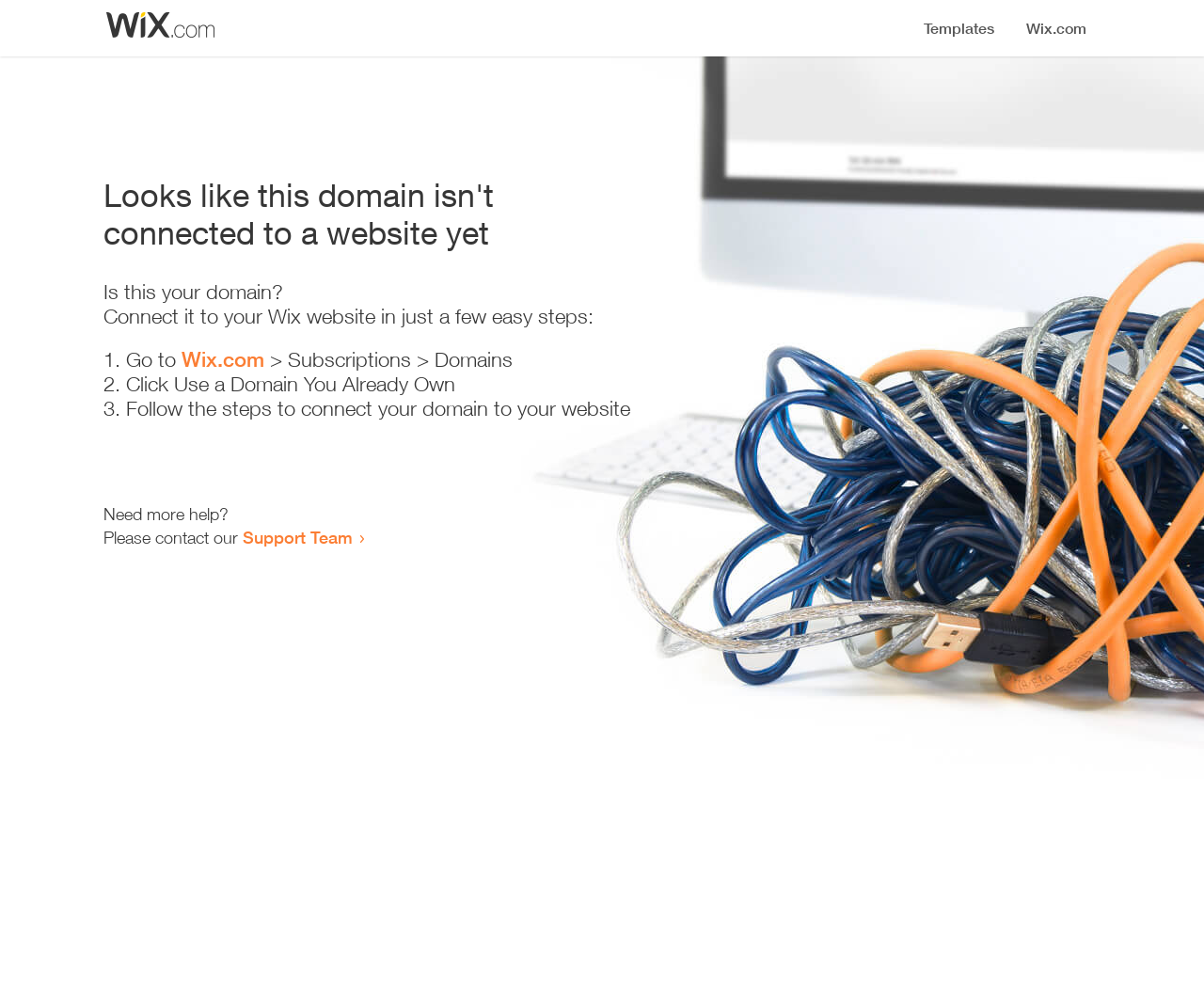What do I need to do to connect my domain to my website?
Use the information from the image to give a detailed answer to the question.

The webpage provides a series of steps to connect the domain to a website, and I need to 'Follow the steps to connect your domain to your website' as mentioned in the third step.